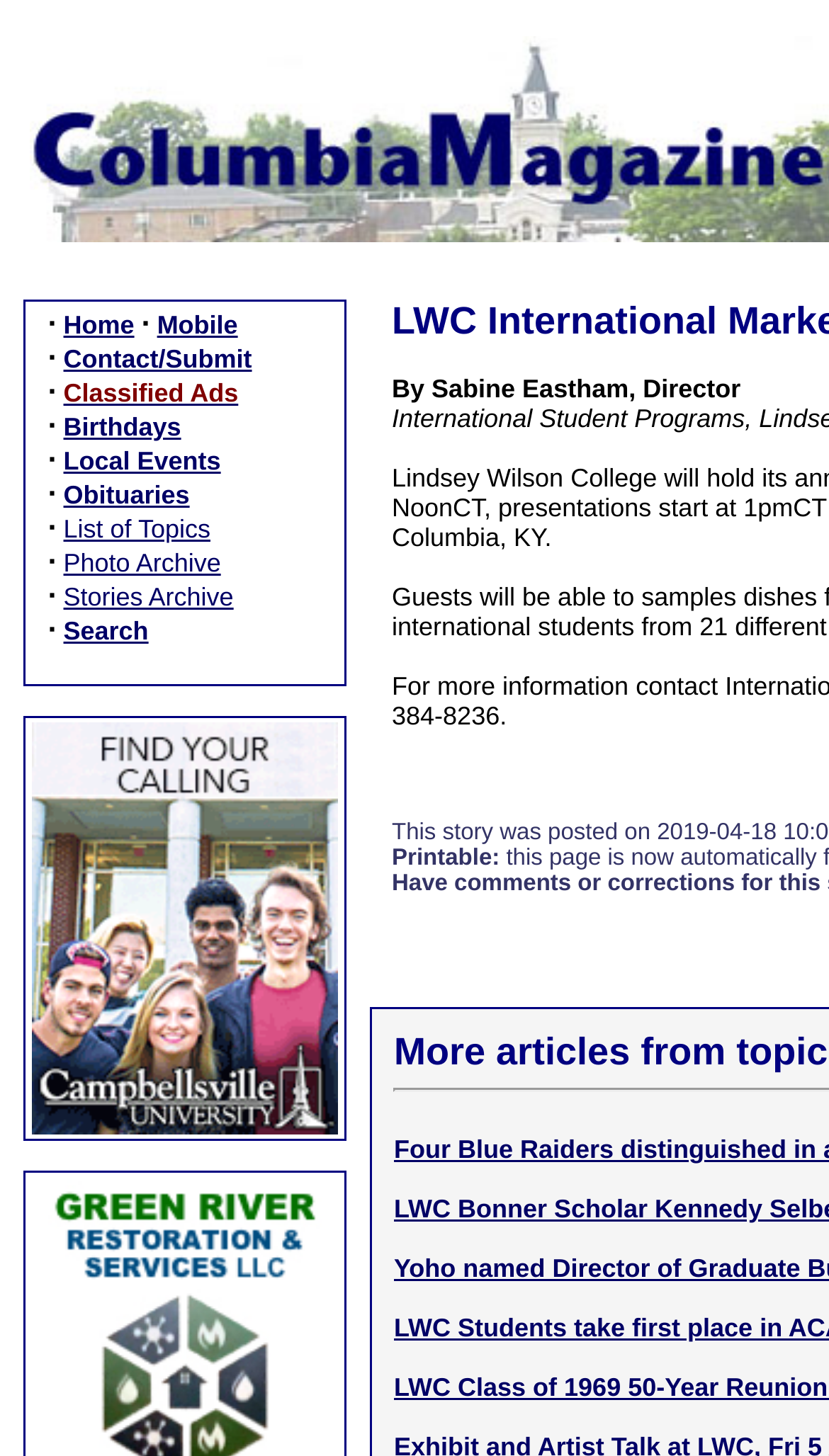Please identify the bounding box coordinates of the element's region that I should click in order to complete the following instruction: "go to home page". The bounding box coordinates consist of four float numbers between 0 and 1, i.e., [left, top, right, bottom].

[0.077, 0.213, 0.162, 0.233]